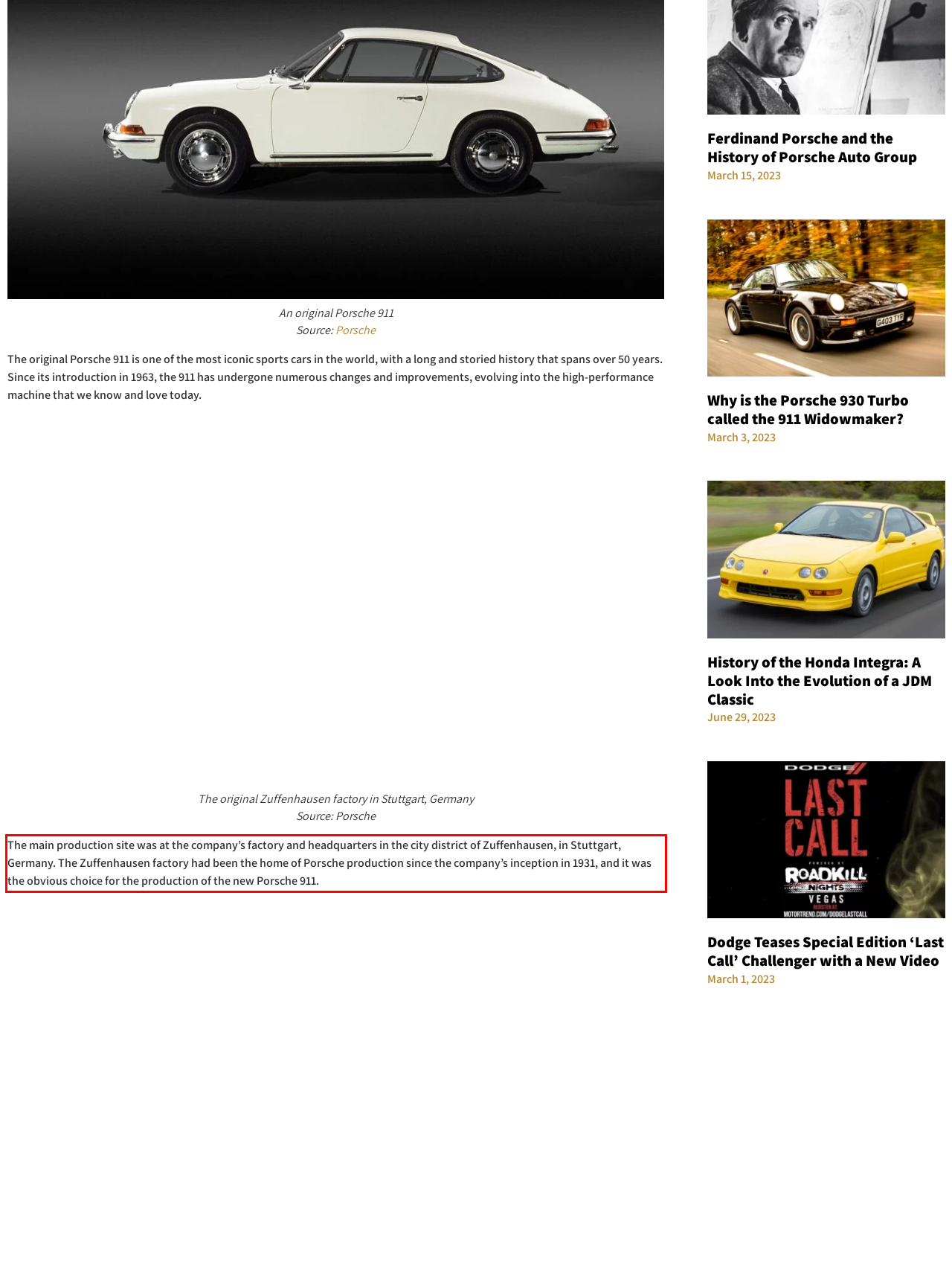Analyze the screenshot of a webpage where a red rectangle is bounding a UI element. Extract and generate the text content within this red bounding box.

The main production site was at the company’s factory and headquarters in the city district of Zuffenhausen, in Stuttgart, Germany. The Zuffenhausen factory had been the home of Porsche production since the company’s inception in 1931, and it was the obvious choice for the production of the new Porsche 911.